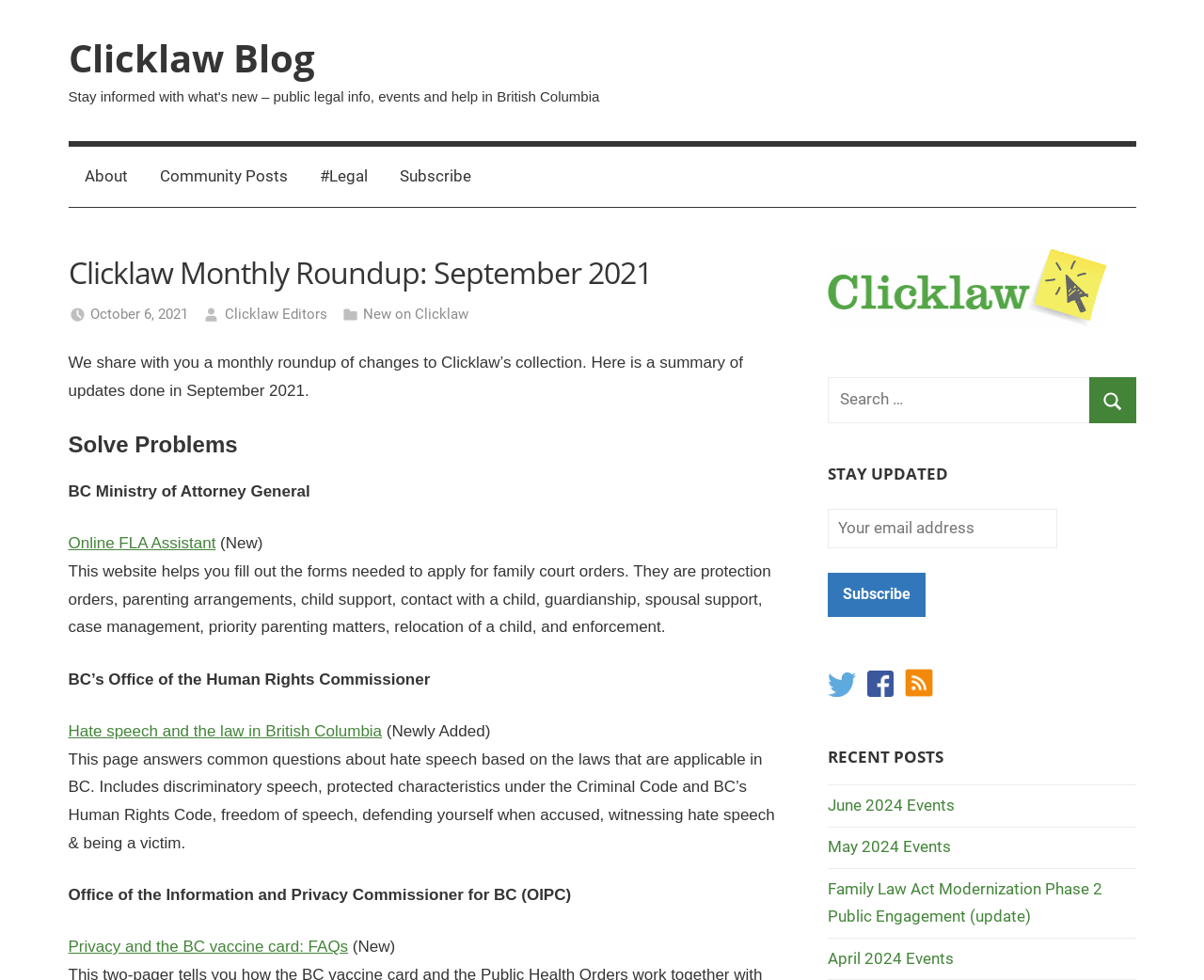Provide the text content of the webpage's main heading.

Clicklaw Monthly Roundup: September 2021